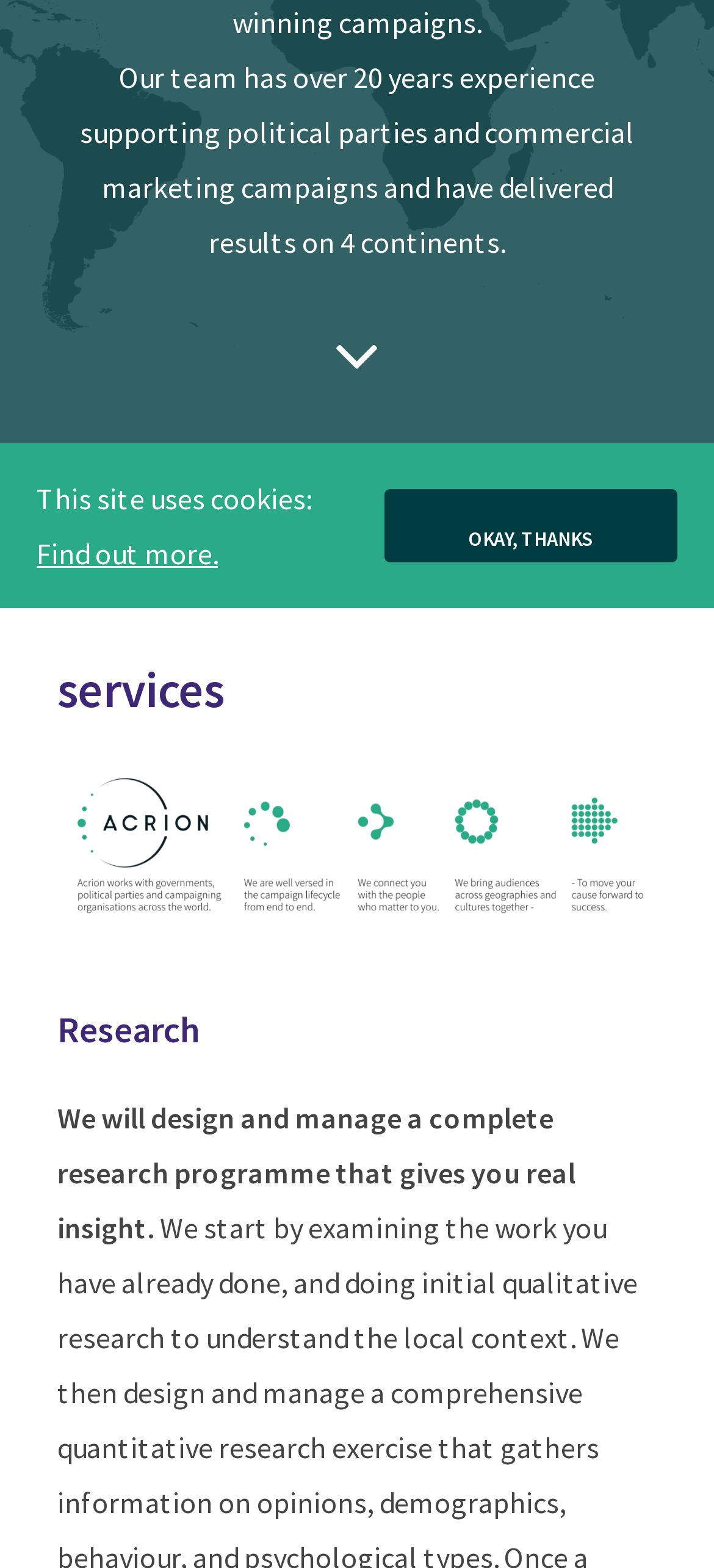Using the element description: "parent_node: we are campaigns", determine the bounding box coordinates for the specified UI element. The coordinates should be four float numbers between 0 and 1, [left, top, right, bottom].

[0.467, 0.183, 0.533, 0.271]